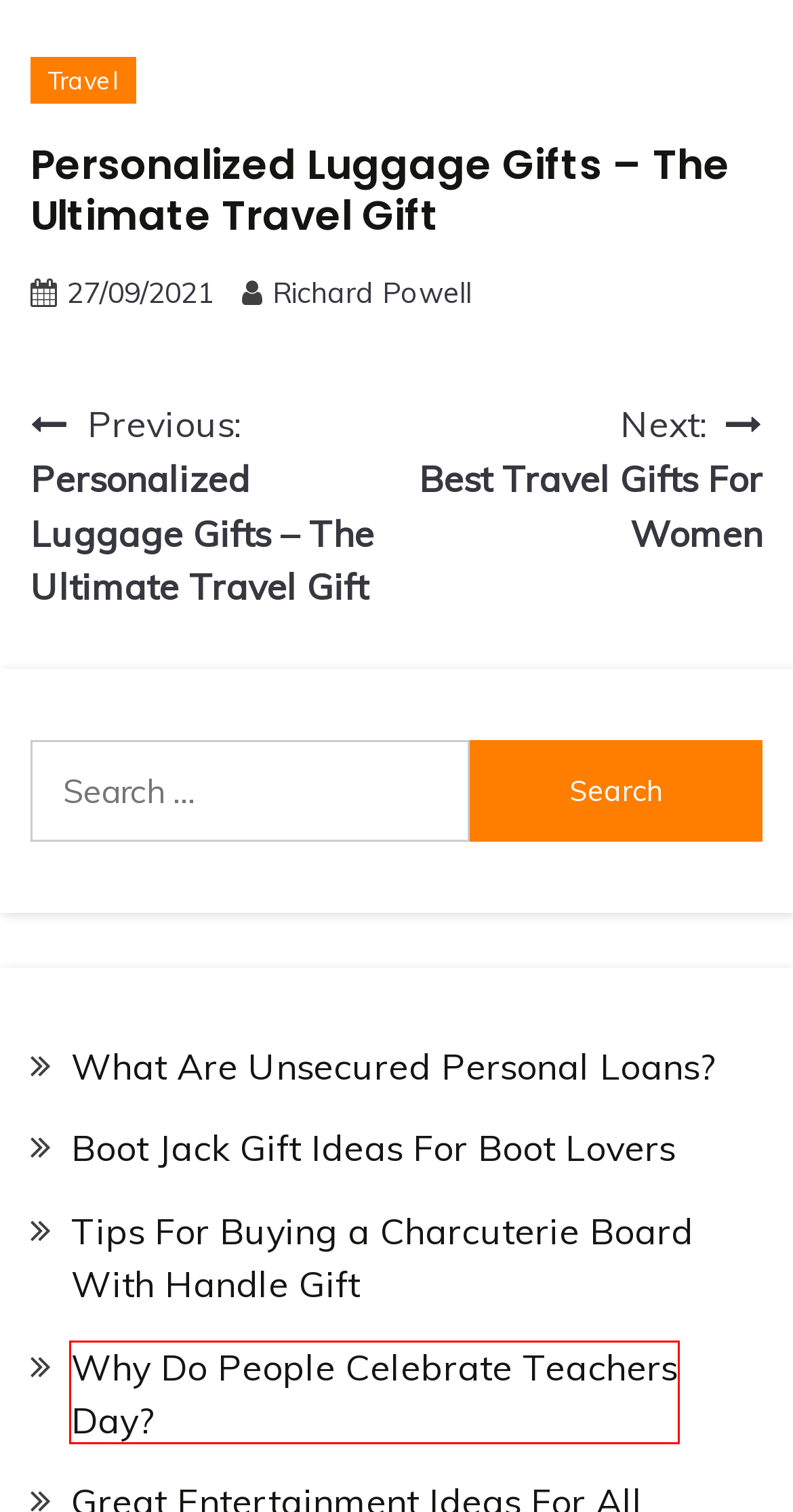Examine the screenshot of a webpage featuring a red bounding box and identify the best matching webpage description for the new page that results from clicking the element within the box. Here are the options:
A. Boot Jack Gift Ideas For Boot Lovers - Snuff Bottle Store
B. Clothing - Snuff Bottle Store
C. Flowers - Snuff Bottle Store
D. What Are Unsecured Personal Loans? - Snuff Bottle Store
E. Tips For Buying a Charcuterie Board With Handle Gift - Snuff Bottle Store
F. Why Do People Celebrate Teachers Day? - Snuff Bottle Store
G. Personalized Luggage Gifts - The Ultimate Travel Gift - Snuff Bottle Store
H. Candid Themes - Clean, Minimal, Free and Premium WordPress Themes

F